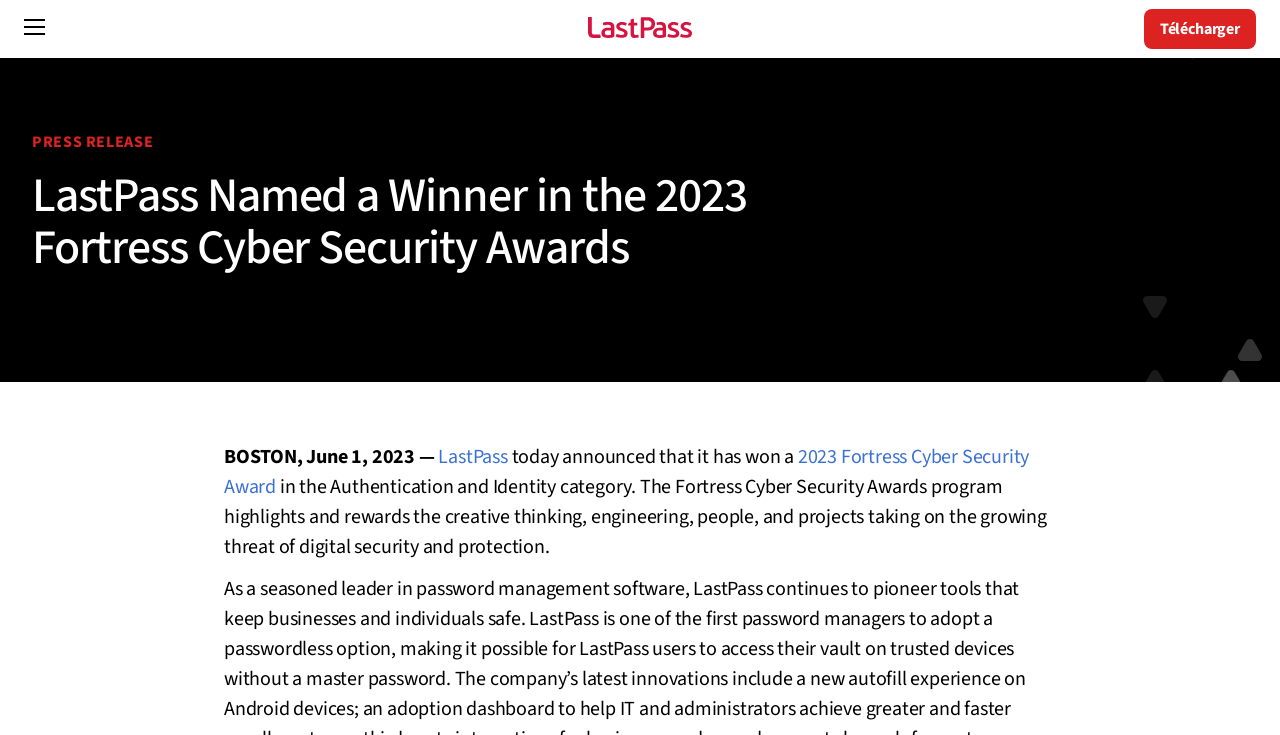Use a single word or phrase to answer the question:
What is the date of the press release?

June 1, 2023